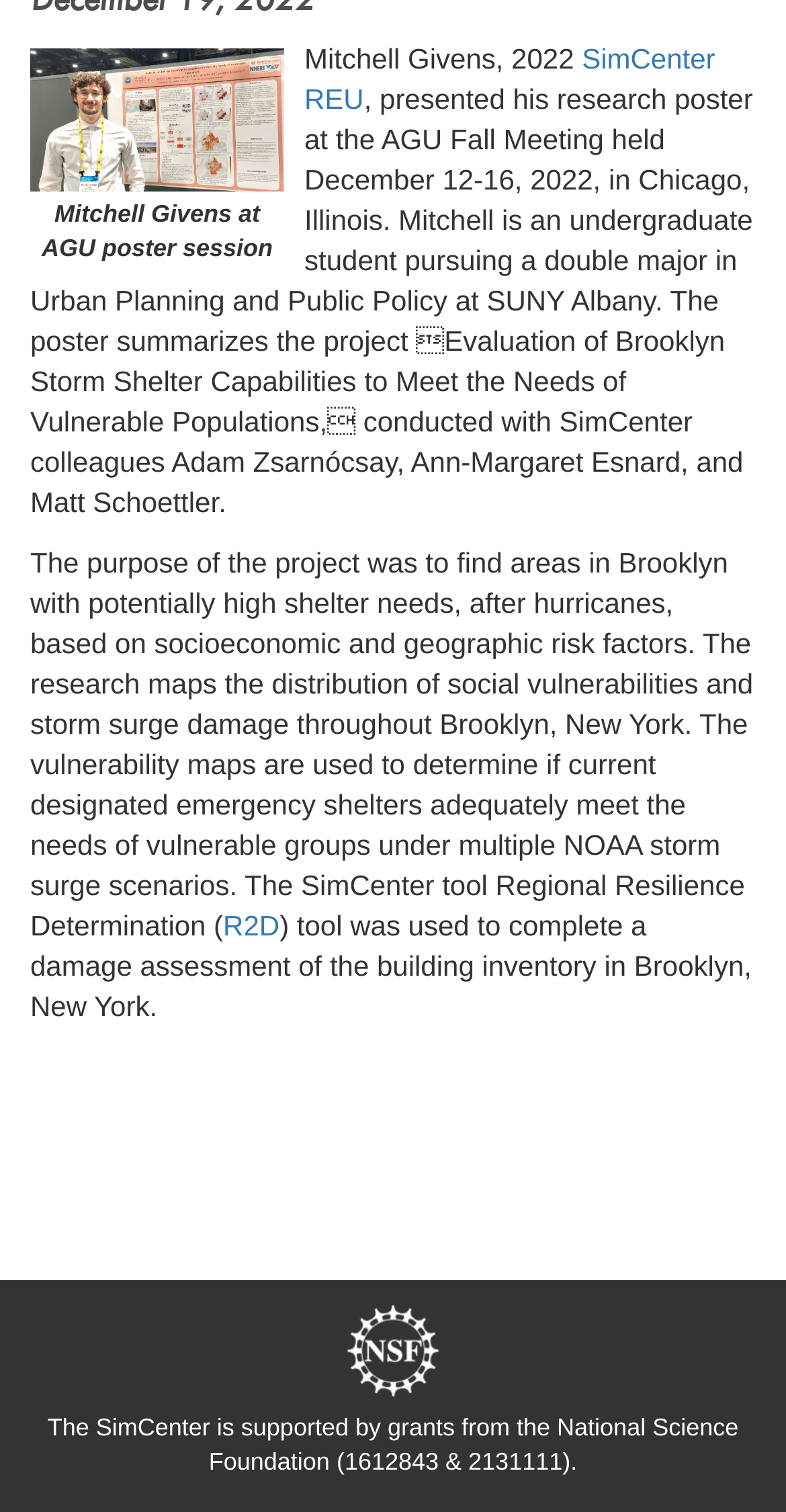Using the provided element description, identify the bounding box coordinates as (top-left x, top-left y, bottom-right x, bottom-right y). Ensure all values are between 0 and 1. Description: SimCenter REU

[0.387, 0.028, 0.91, 0.076]